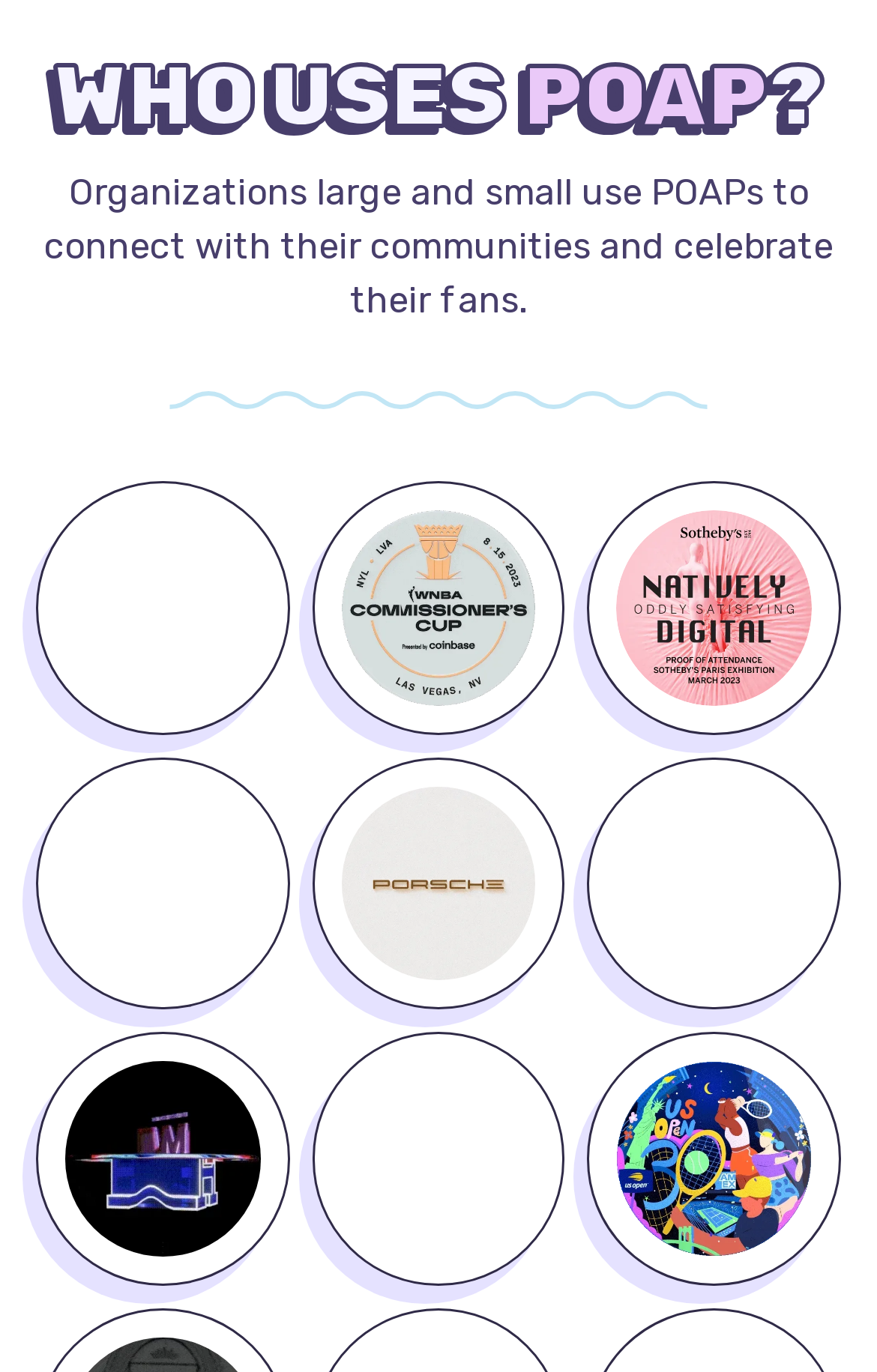How many organizations are shown on this page?
Kindly offer a comprehensive and detailed response to the question.

I counted the number of images with organization names, which are Adidas, Coinbase, Sotheby's, Johnnie Walker, Porsche, Google Cloud, Tommy Hilfiger, Cisco, and US Open.